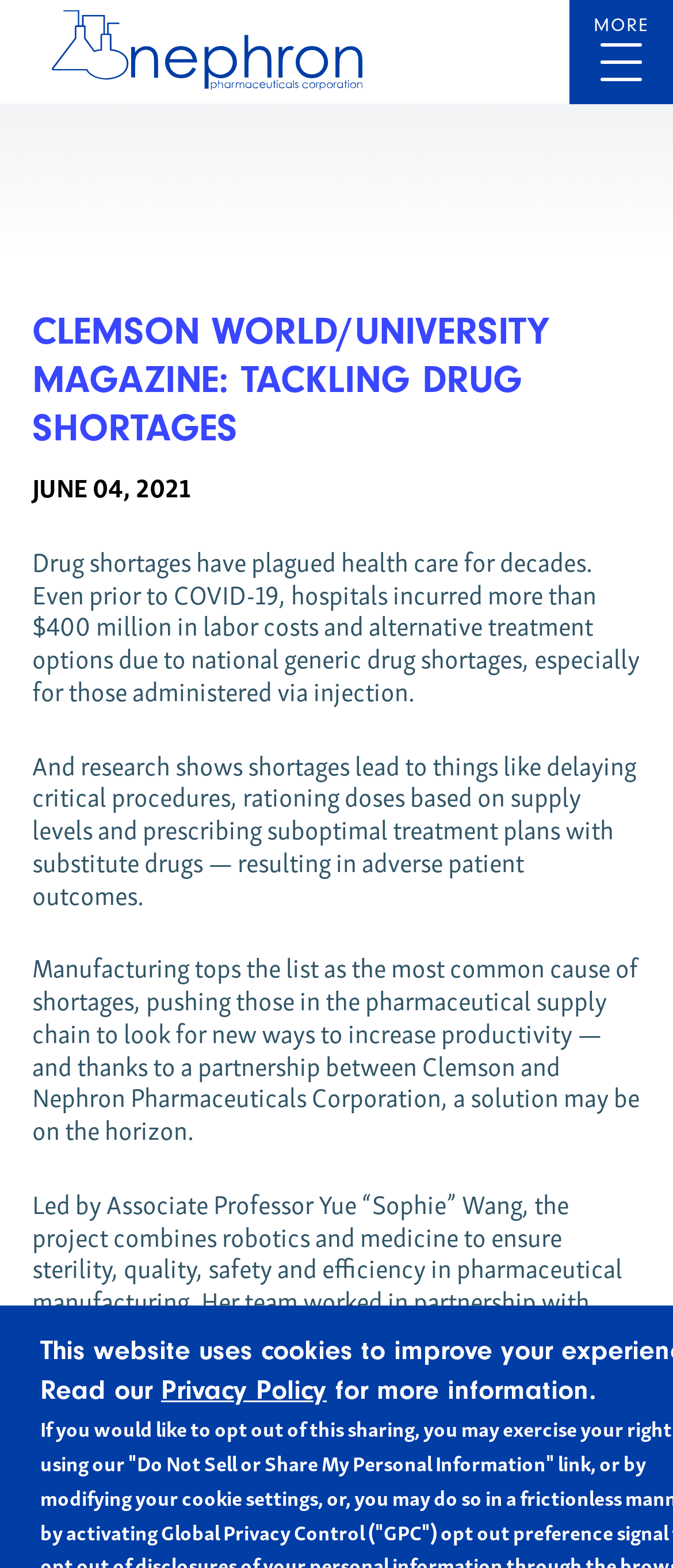What is the company partnering with Clemson?
Please provide an in-depth and detailed response to the question.

I found the company partnering with Clemson by reading the static text element that says 'thanks to a partnership between Clemson and Nephron Pharmaceuticals Corporation...'.